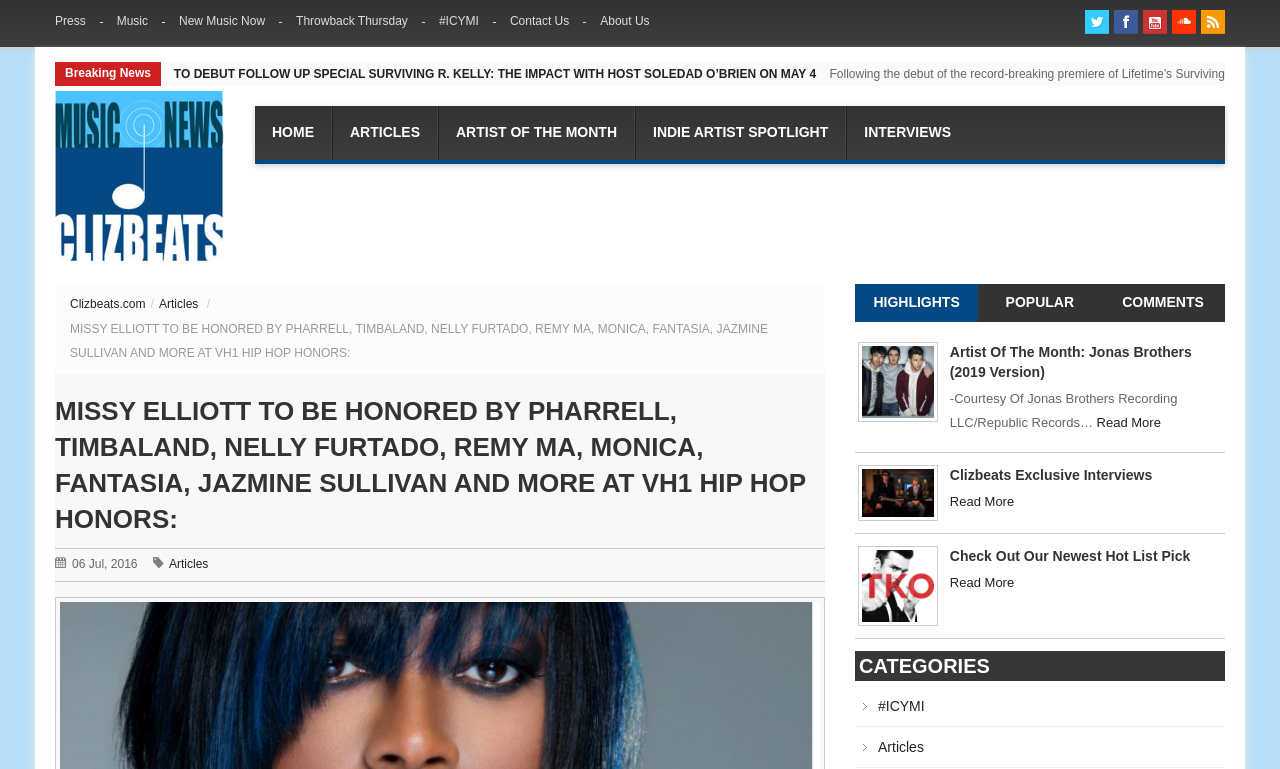Determine the bounding box coordinates of the area to click in order to meet this instruction: "View 'Clizbeats Exclusive Interviews'".

[0.67, 0.63, 0.733, 0.65]